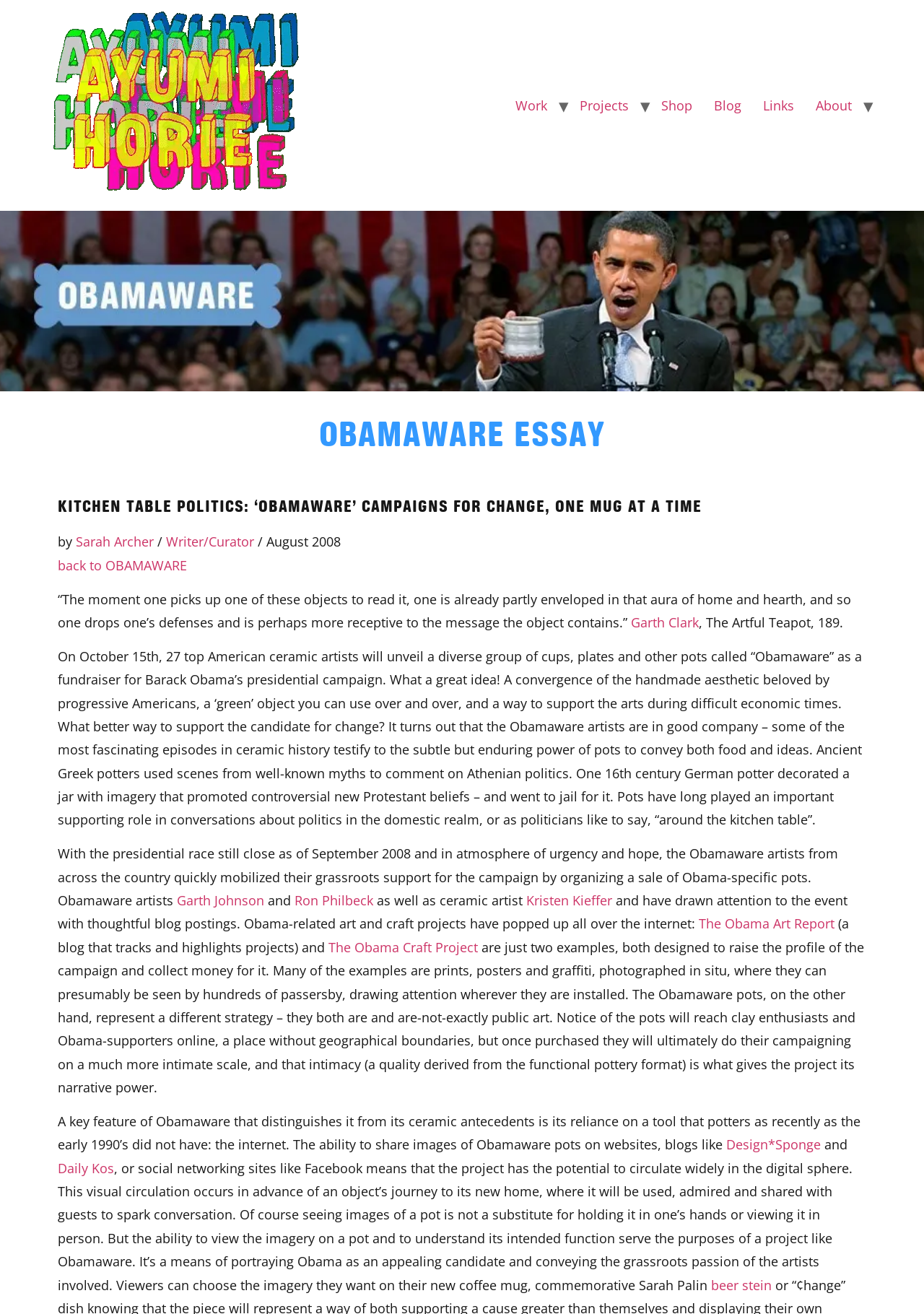Please specify the bounding box coordinates for the clickable region that will help you carry out the instruction: "Read the quote by Garth Clark".

[0.683, 0.467, 0.756, 0.48]